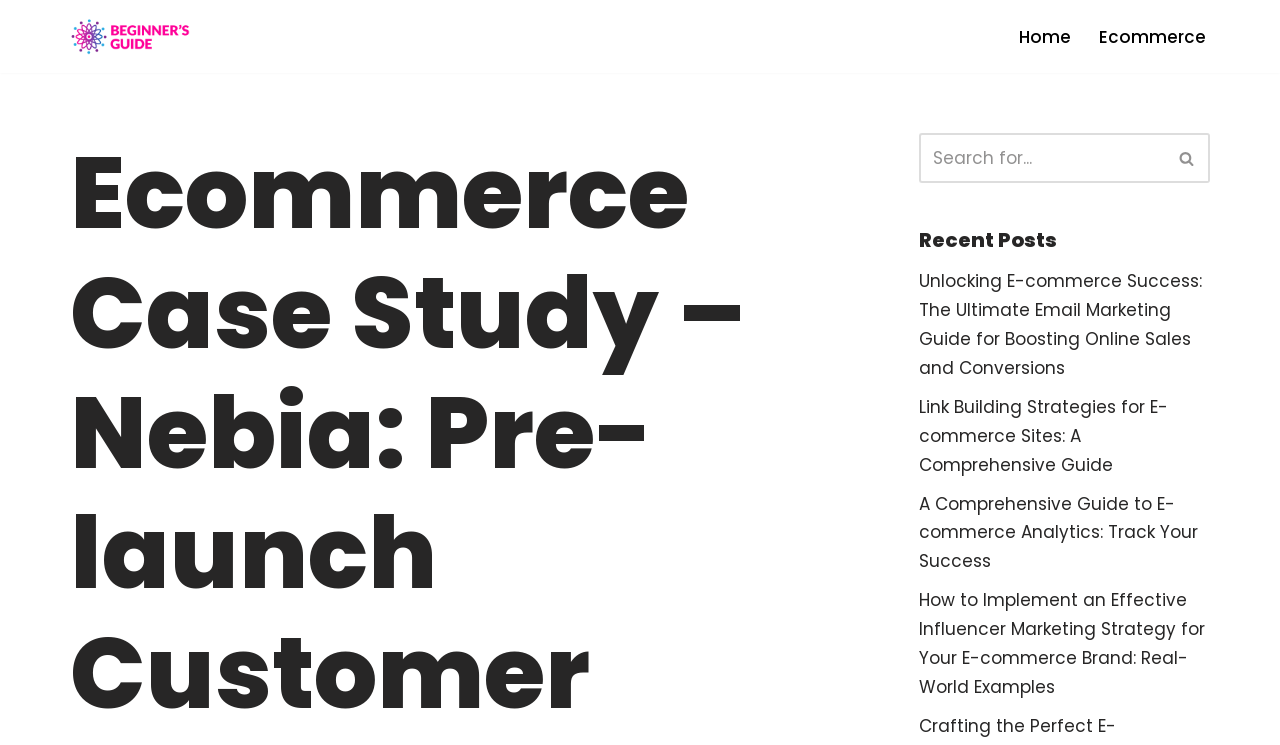Provide your answer in one word or a succinct phrase for the question: 
What is the first menu item in the primary menu?

Home